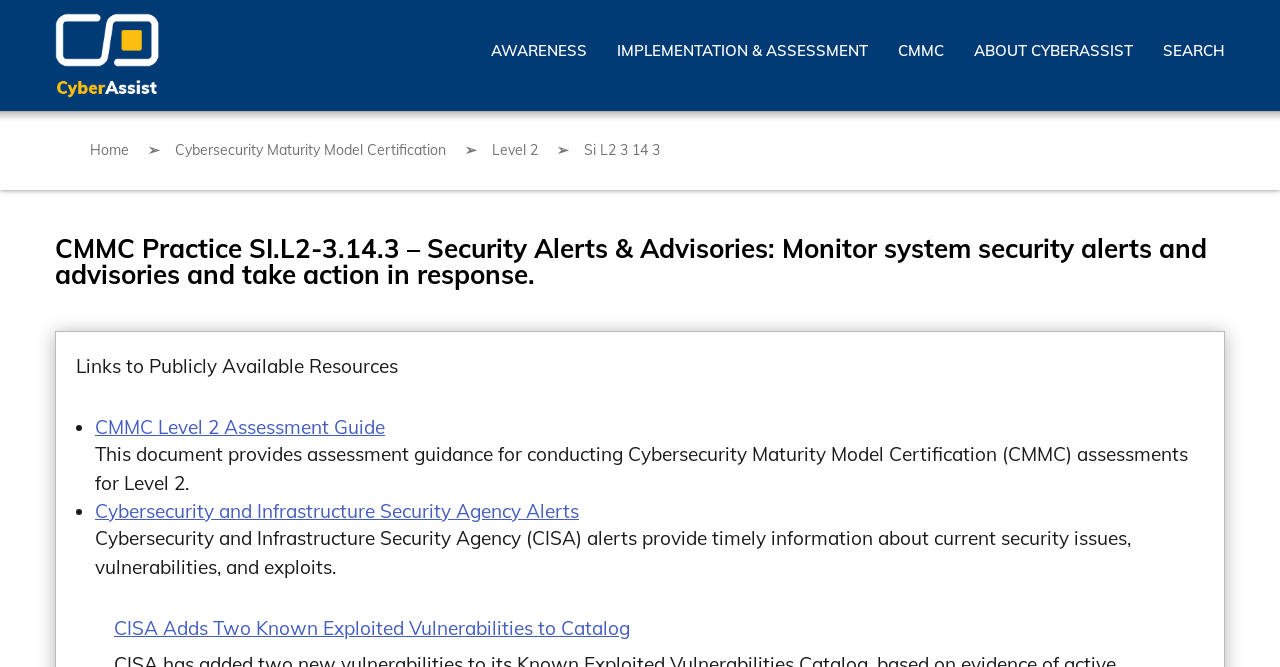Can you look at the image and give a comprehensive answer to the question:
What is the purpose of monitoring system security alerts and advisories?

The heading 'CMMC Practice SI.L2-3.14.3 – Security Alerts & Advisories: Monitor system security alerts and advisories and take action in response.' suggests that the purpose of monitoring system security alerts and advisories is to take action in response.